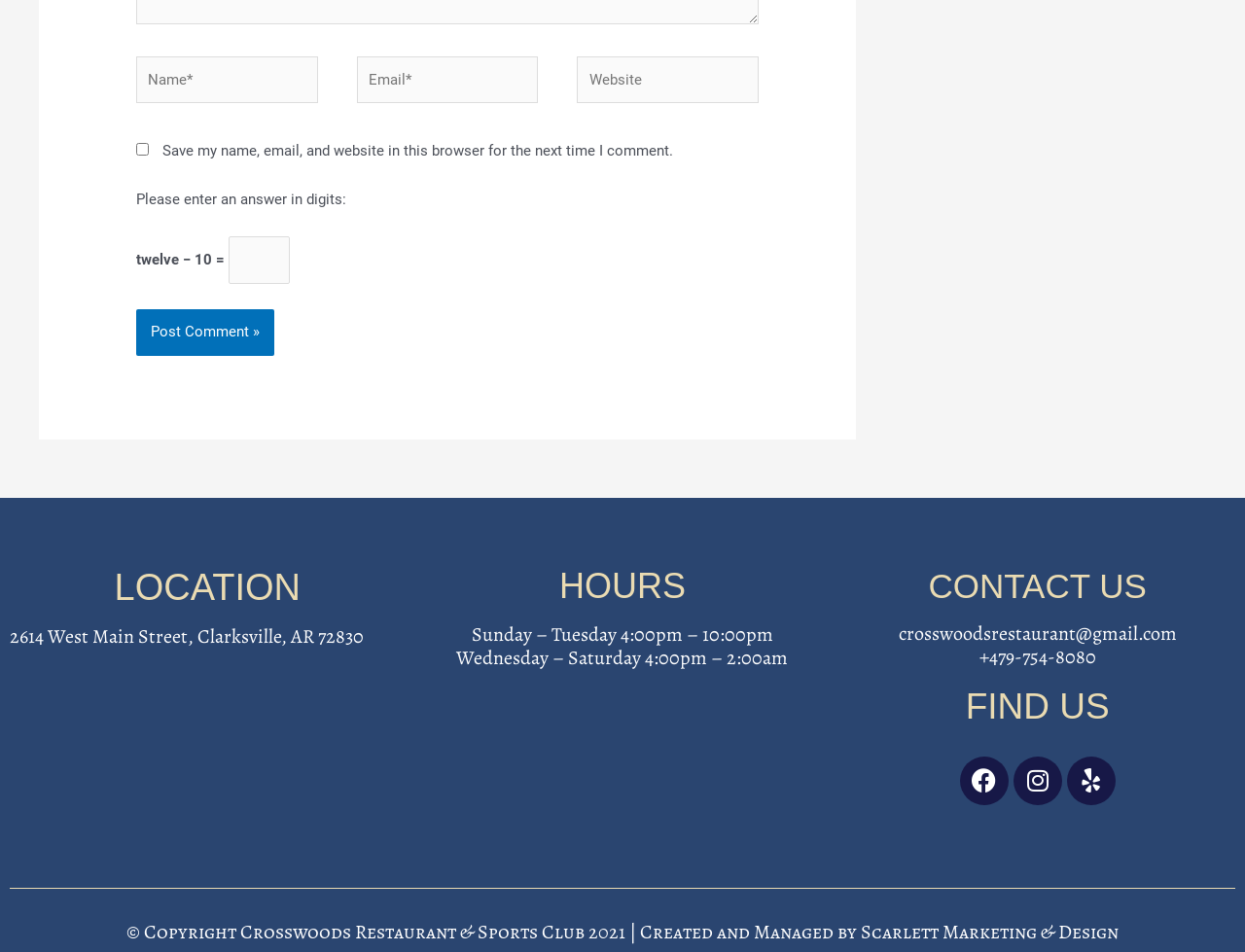Locate the bounding box coordinates of the area you need to click to fulfill this instruction: 'Click the Post Comment button'. The coordinates must be in the form of four float numbers ranging from 0 to 1: [left, top, right, bottom].

[0.109, 0.325, 0.22, 0.374]